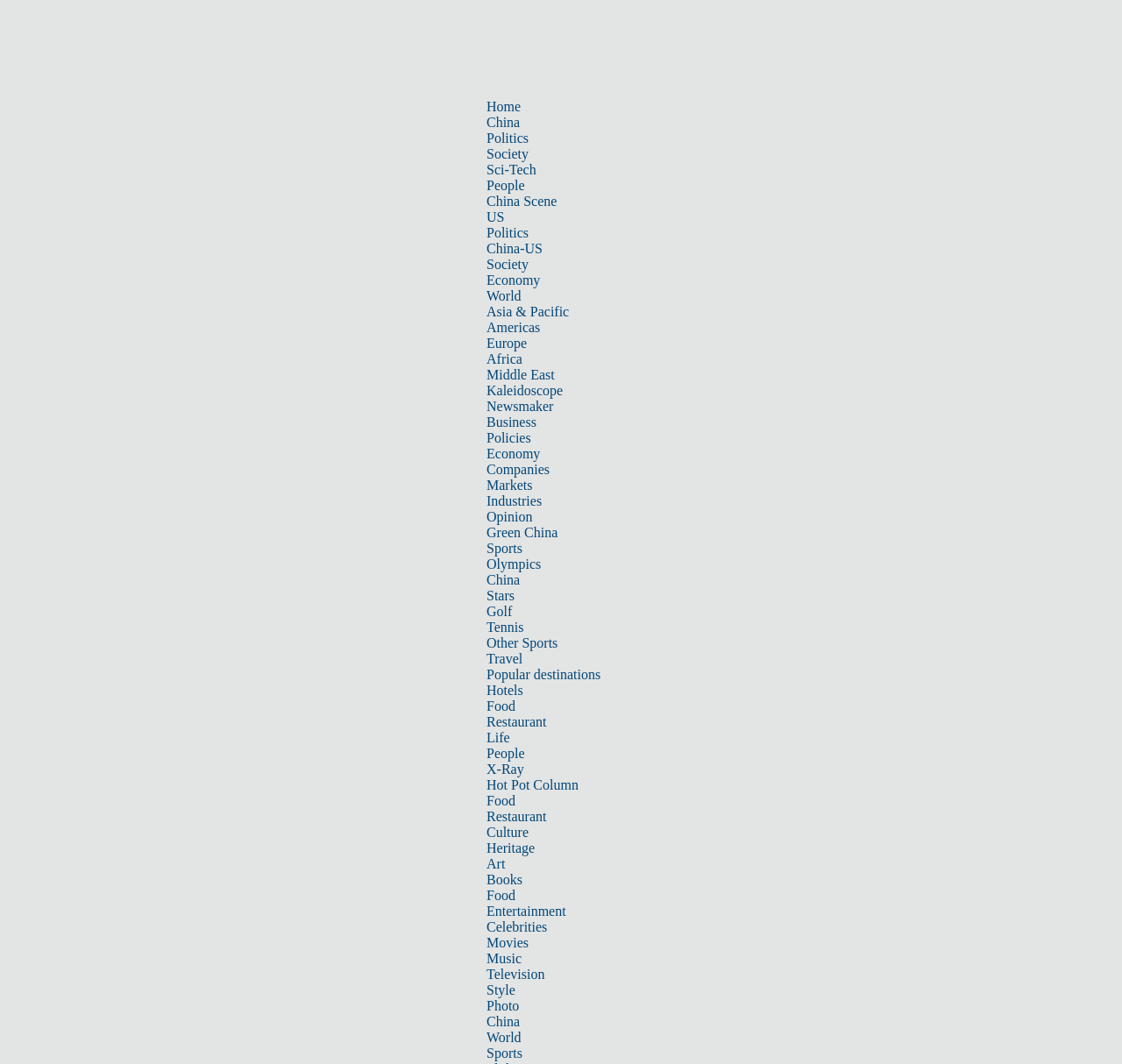Show the bounding box coordinates of the region that should be clicked to follow the instruction: "Read about 'Dunhuang' in the article."

[0.121, 0.0, 0.879, 0.093]